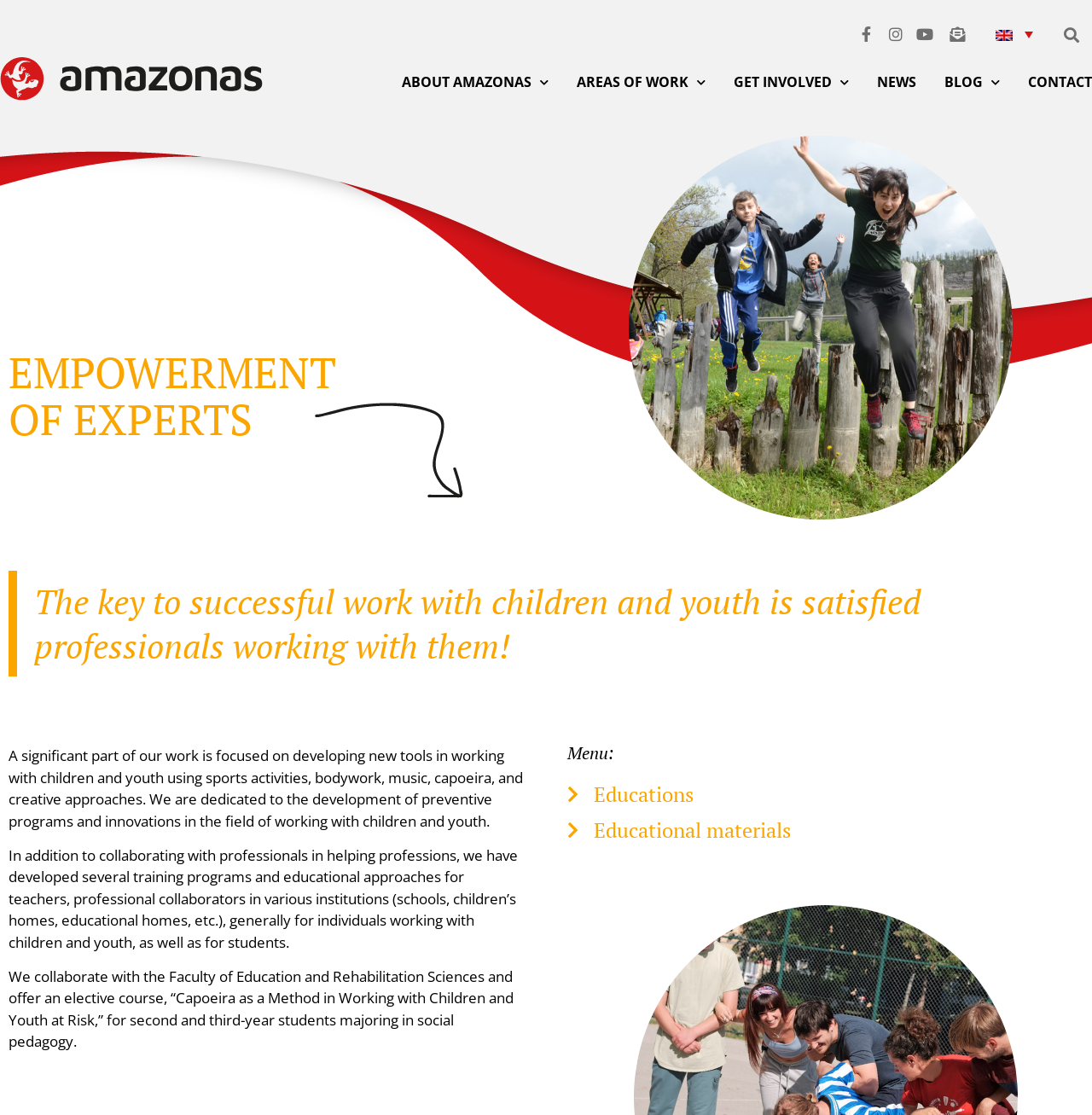How many links are there in the top navigation bar?
Please elaborate on the answer to the question with detailed information.

By examining the links at the top of the webpage, I count 4 links: '', '', '', and ''. These links are likely part of the top navigation bar.